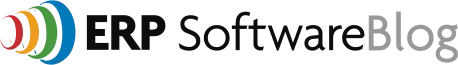Please provide a detailed answer to the question below based on the screenshot: 
What do the colorful circular elements on the left symbolize?

The logo of the ERP Software Blog features colorful circular elements on the left, which symbolize connectivity and integration commonly associated with Enterprise Resource Planning (ERP) systems.